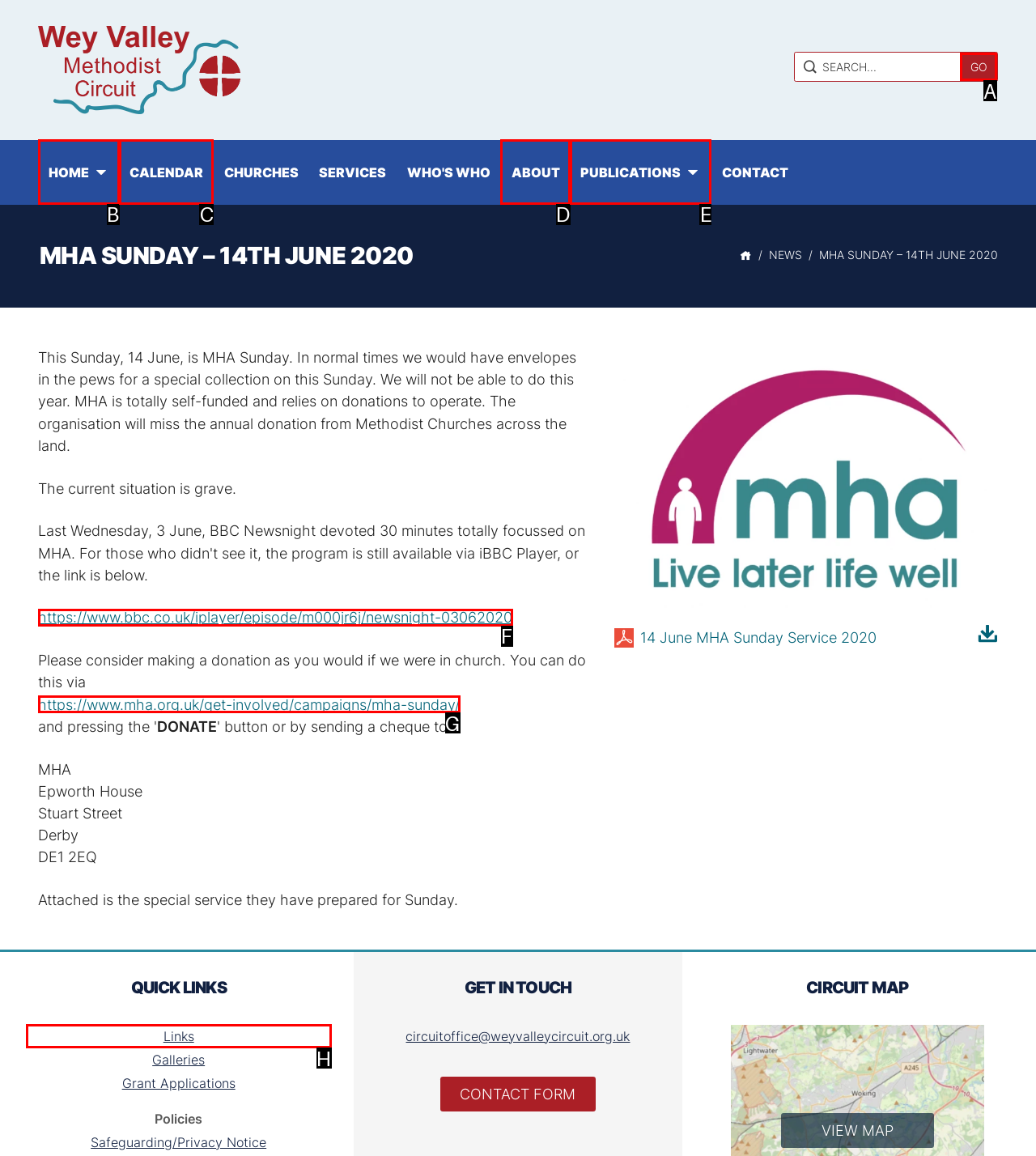Identify the letter of the option to click in order to Click the GO button. Answer with the letter directly.

A